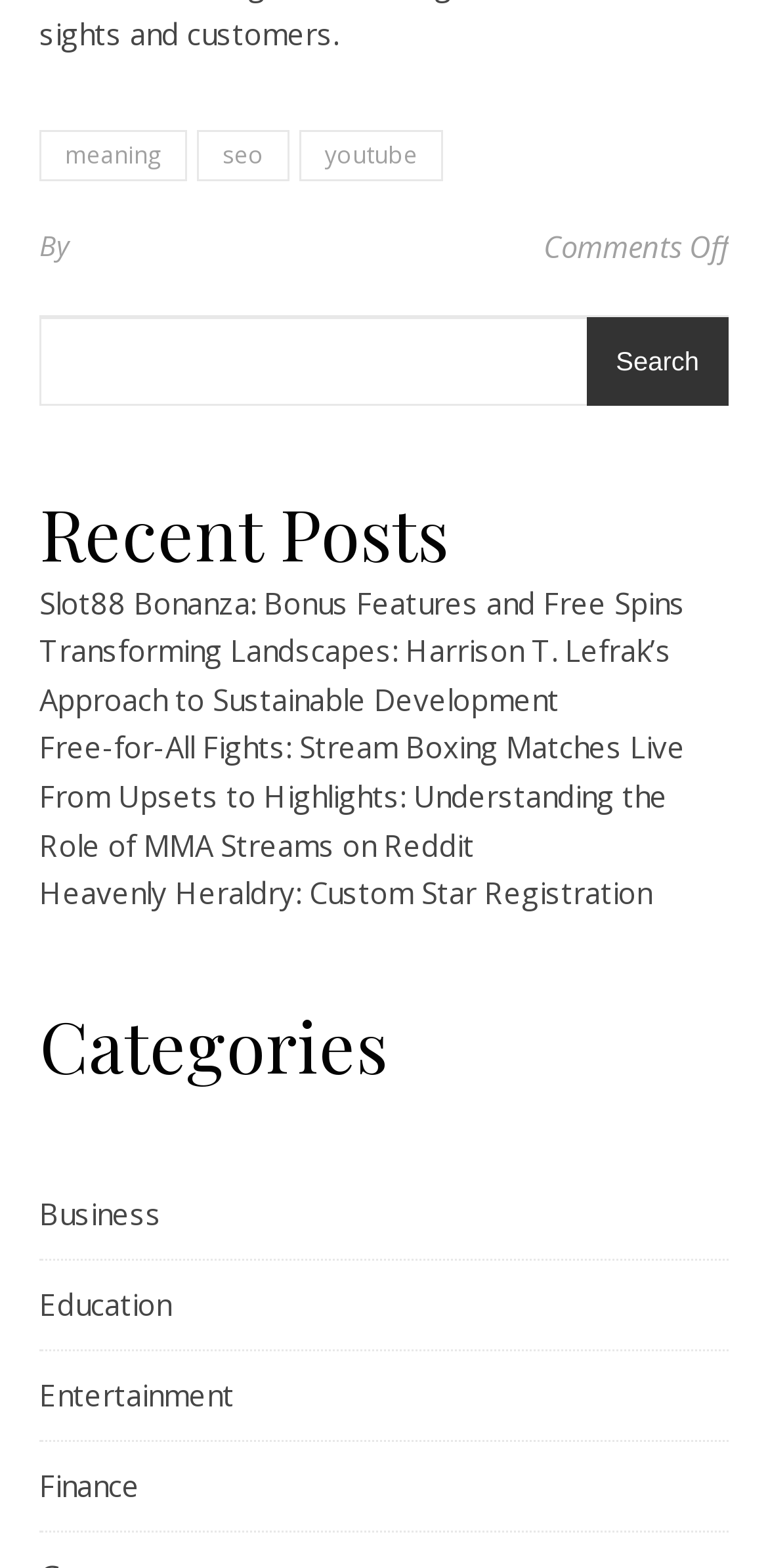Please answer the following question using a single word or phrase: 
What is the last post listed?

Heavenly Heraldry: Custom Star Registration